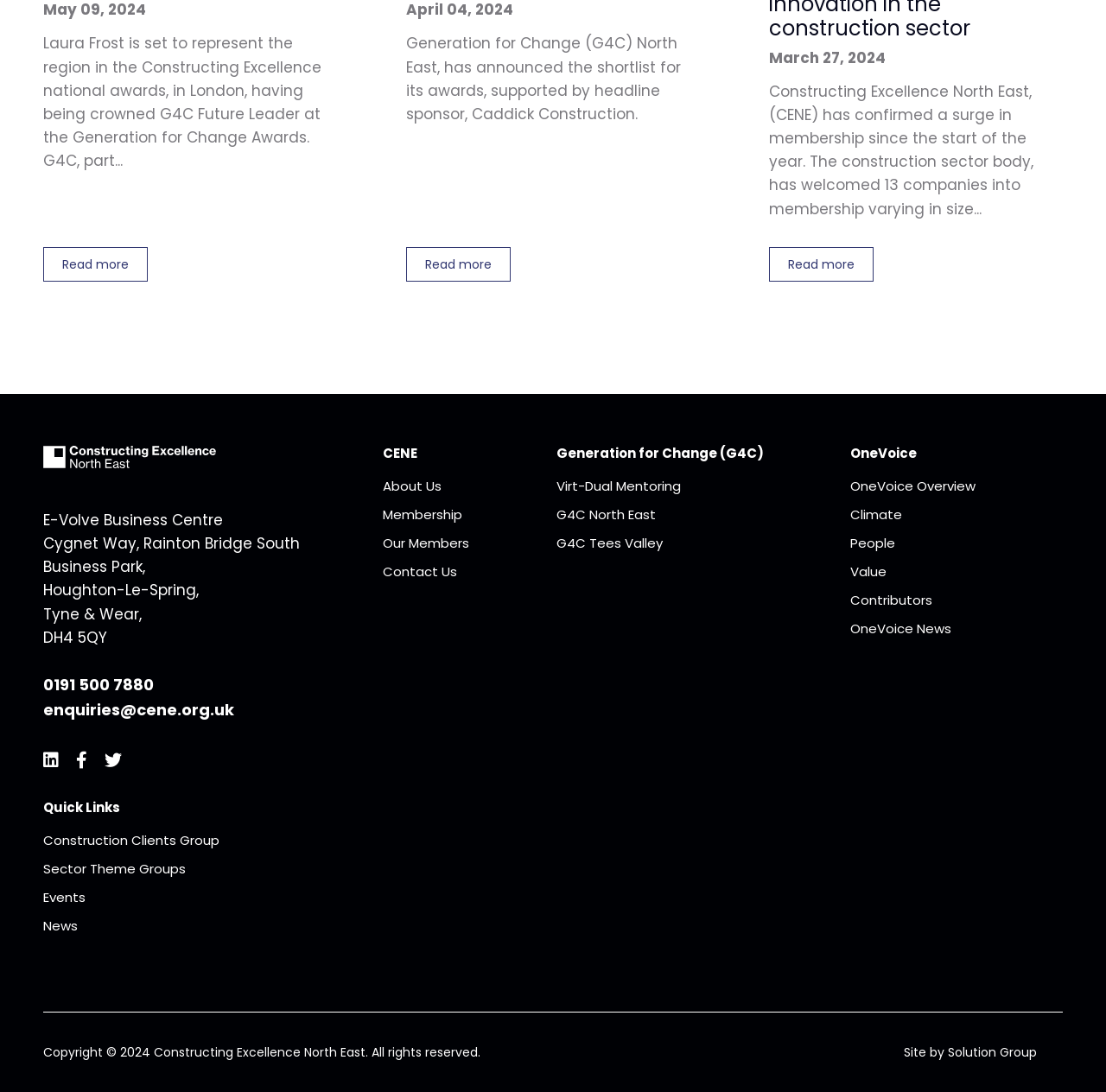Determine the bounding box coordinates of the target area to click to execute the following instruction: "View the about us page."

[0.346, 0.437, 0.399, 0.453]